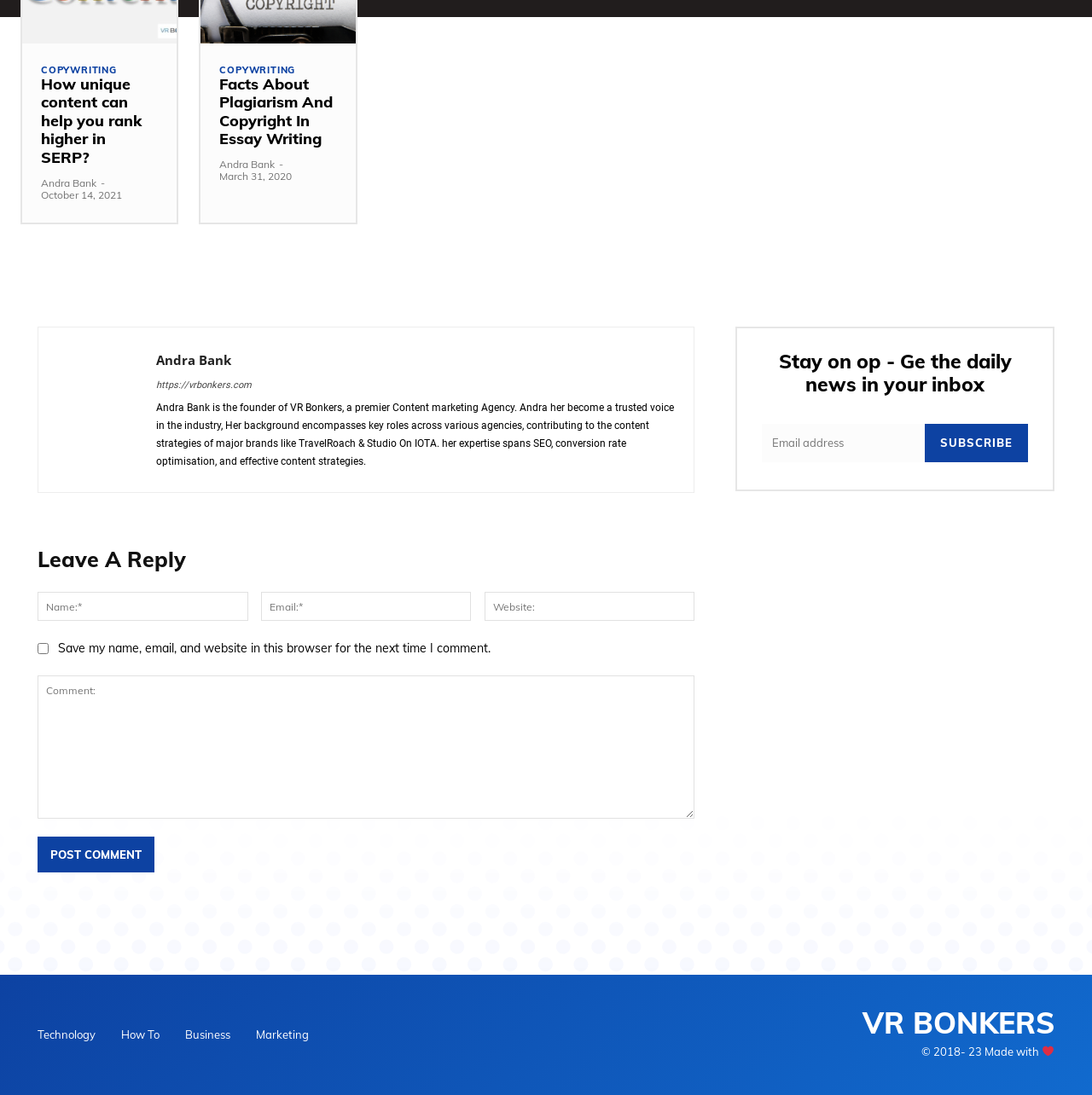What is the topic of the first article on the webpage?
Kindly answer the question with as much detail as you can.

The first article on the webpage is titled 'How unique content can help you rank higher in SERP?', which suggests that the topic of the article is the relationship between unique content and search engine ranking positions.